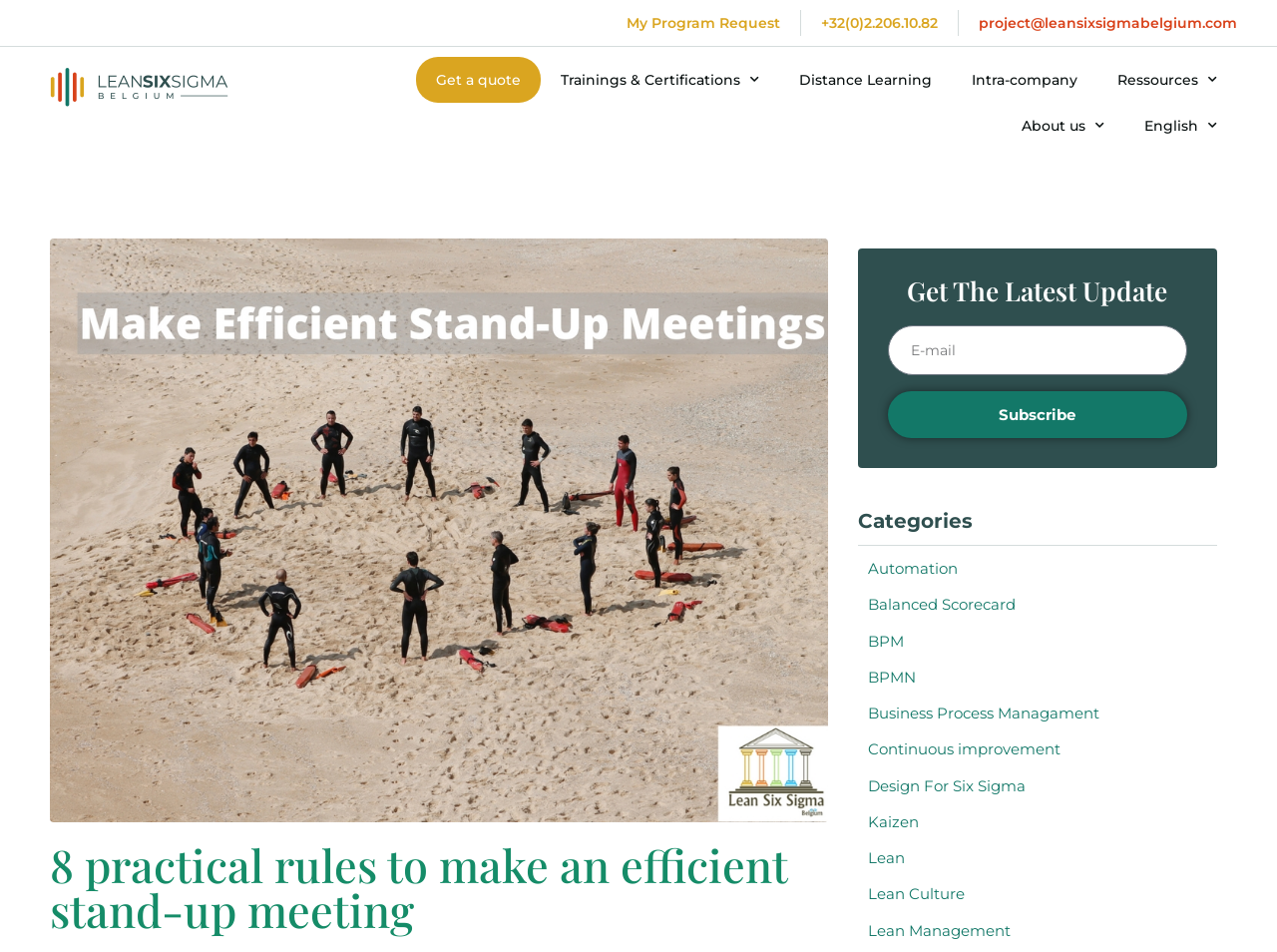What is the purpose of the textbox?
Please provide a single word or phrase based on the screenshot.

E-mail